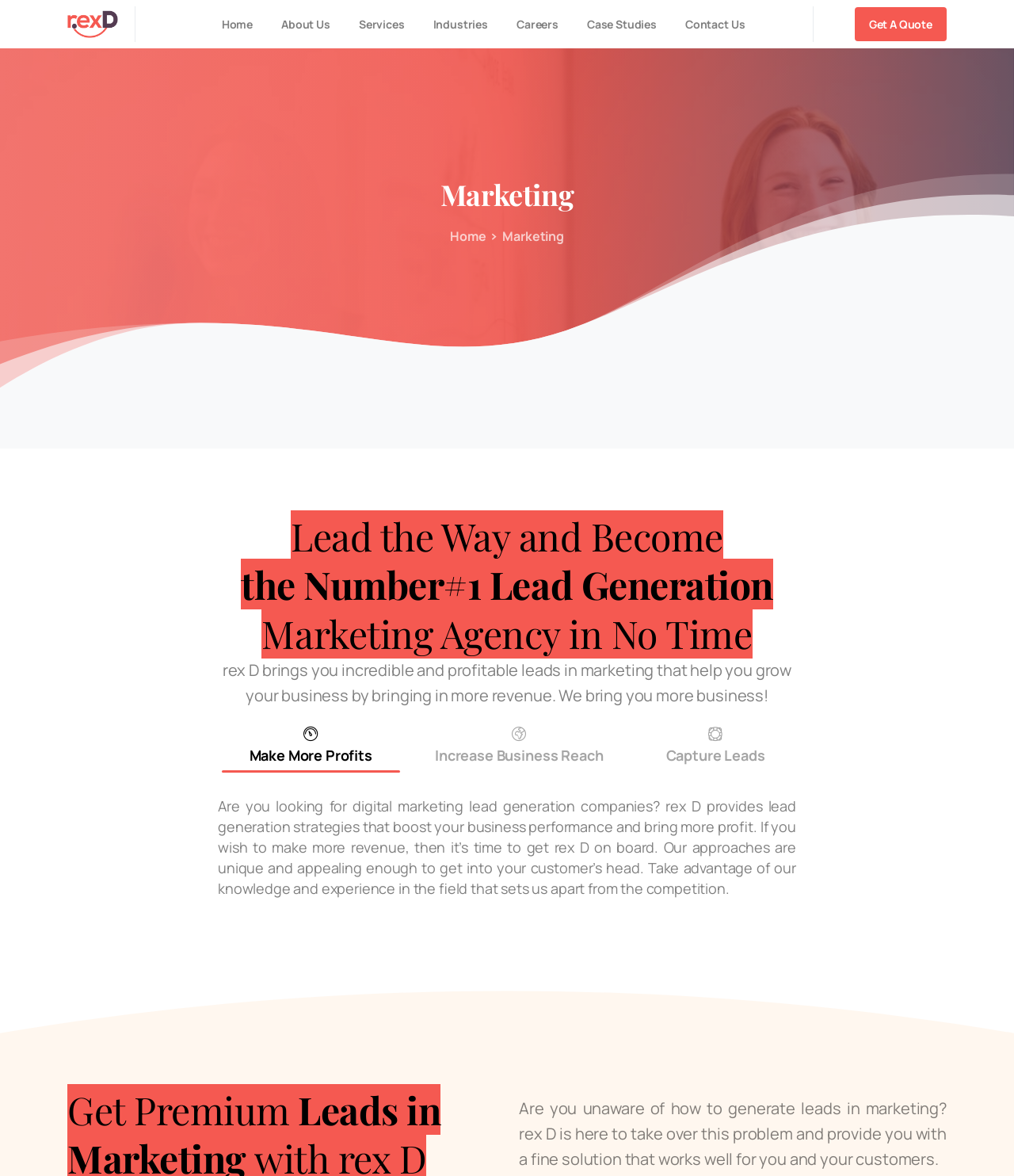Show the bounding box coordinates of the region that should be clicked to follow the instruction: "Go to Home."

[0.212, 0.005, 0.256, 0.036]